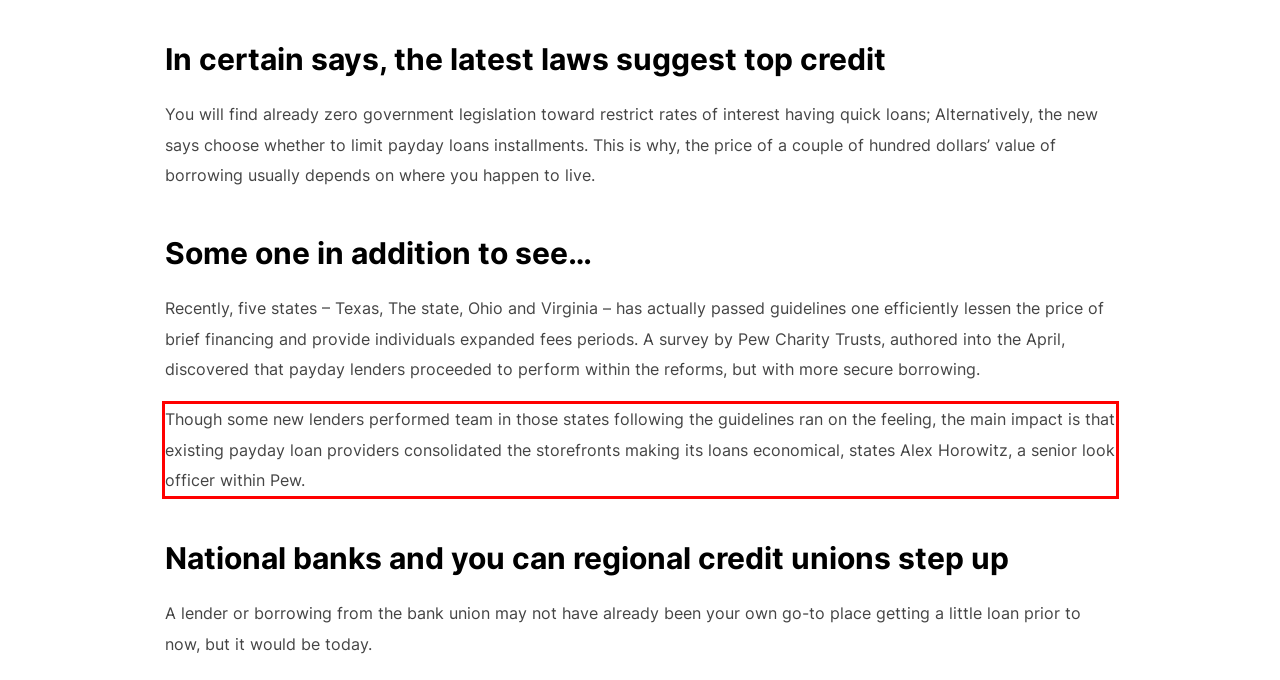Observe the screenshot of the webpage, locate the red bounding box, and extract the text content within it.

Though some new lenders performed team in those states following the guidelines ran on the feeling, the main impact is that existing payday loan providers consolidated the storefronts making its loans economical, states Alex Horowitz, a senior look officer within Pew.